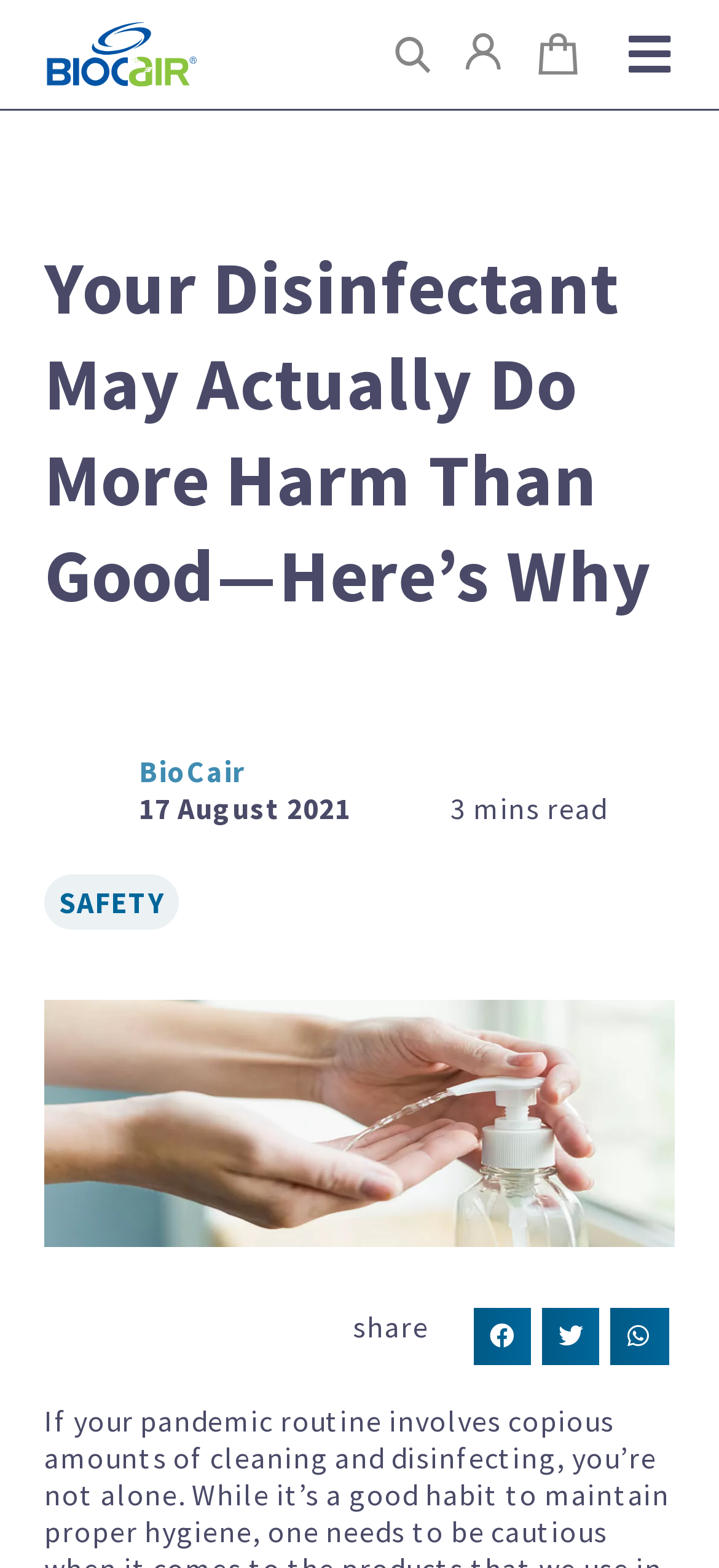Identify the bounding box for the UI element that is described as follows: "alt="BioCair Logo"".

[0.062, 0.012, 0.36, 0.057]